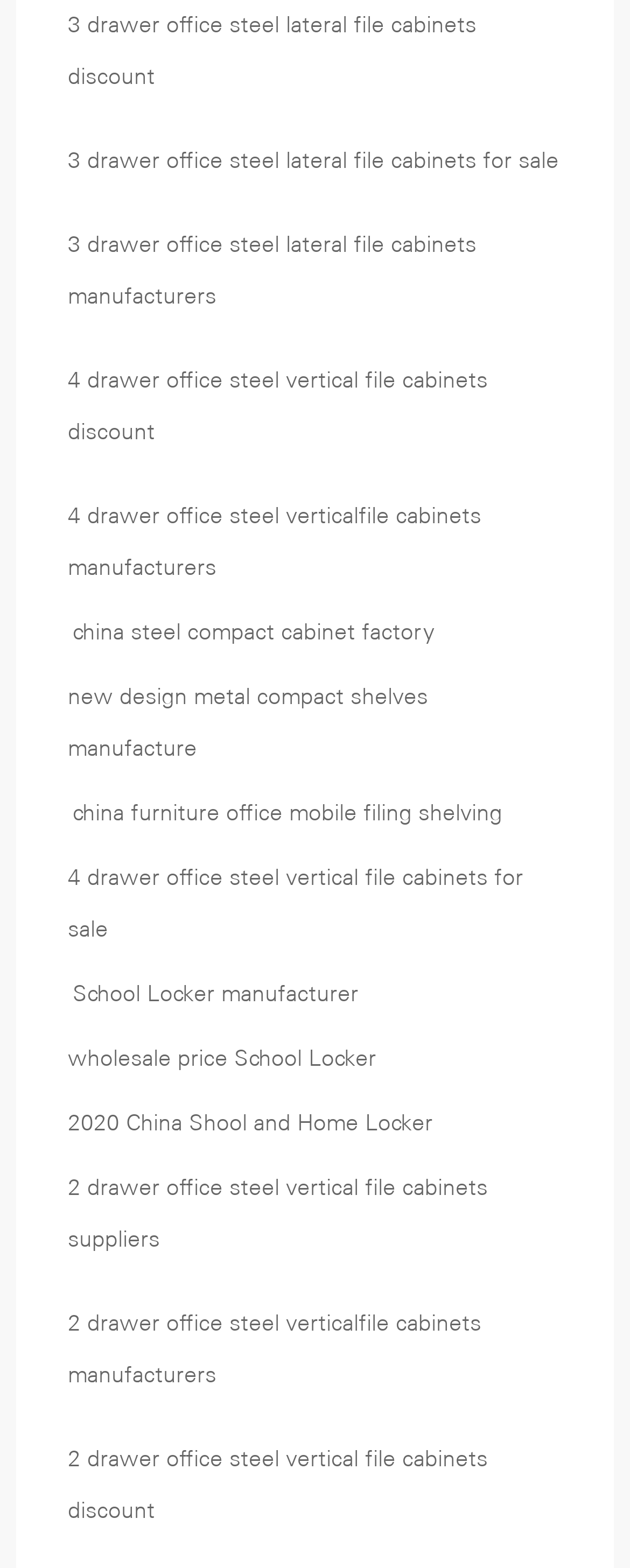Based on the image, please elaborate on the answer to the following question:
Can I find file cabinets at a discounted price?

I noticed that there are links with keywords like 'discount' and 'wholesale price', which implies that it is possible to find file cabinets at a discounted price.